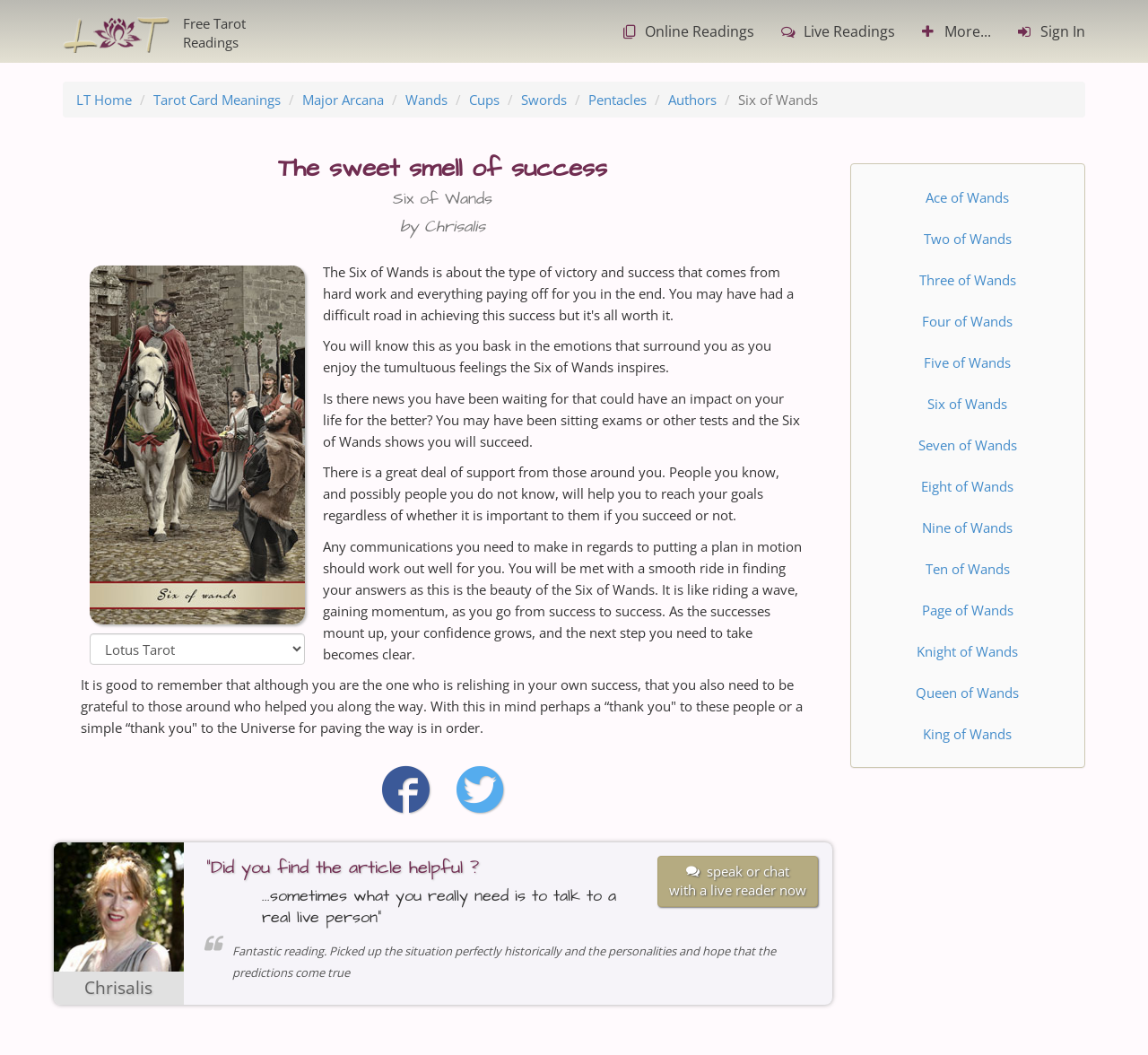How many links to other tarot cards are there?
Respond to the question with a well-detailed and thorough answer.

The answer can be found by counting the links to other tarot cards located at the bottom right of the page, which are 'Ace of Wands', 'Two of Wands', ..., 'King of Wands'.